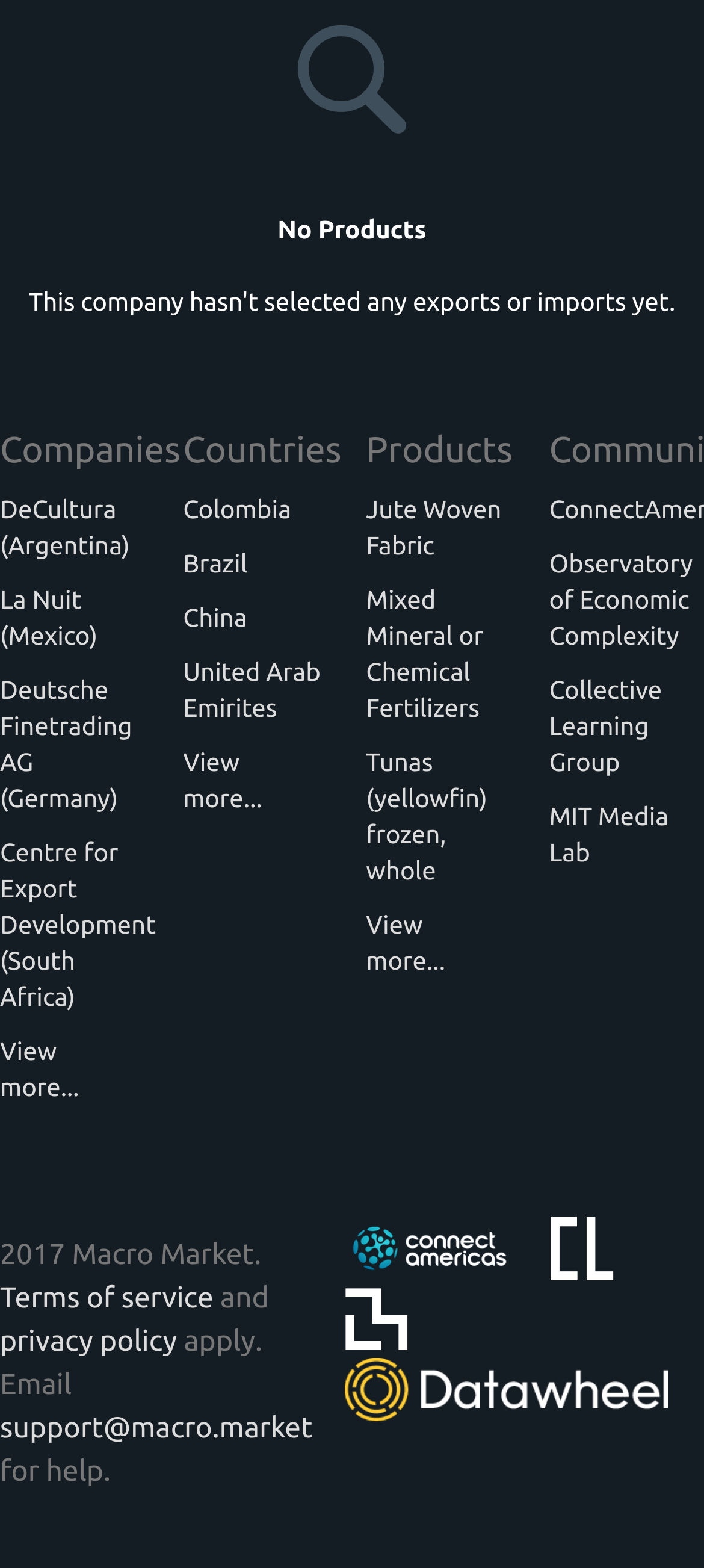What is the product listed below Jute Woven Fabric?
Look at the image and provide a short answer using one word or a phrase.

Mixed Mineral or Chemical Fertilizers